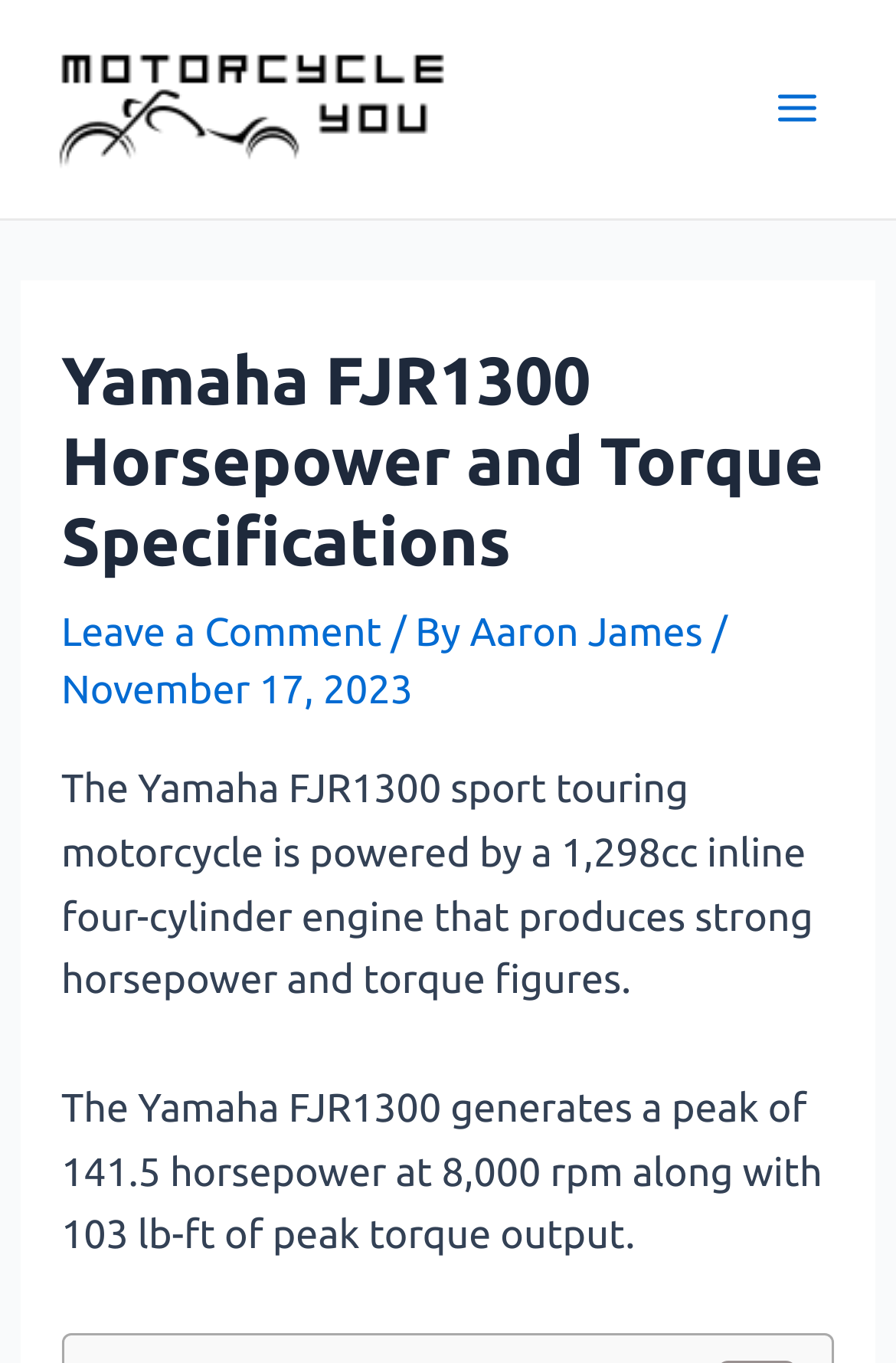When was the webpage content published?
Please provide an in-depth and detailed response to the question.

The publication date can be found in the static text section, which states 'November 17, 2023'.